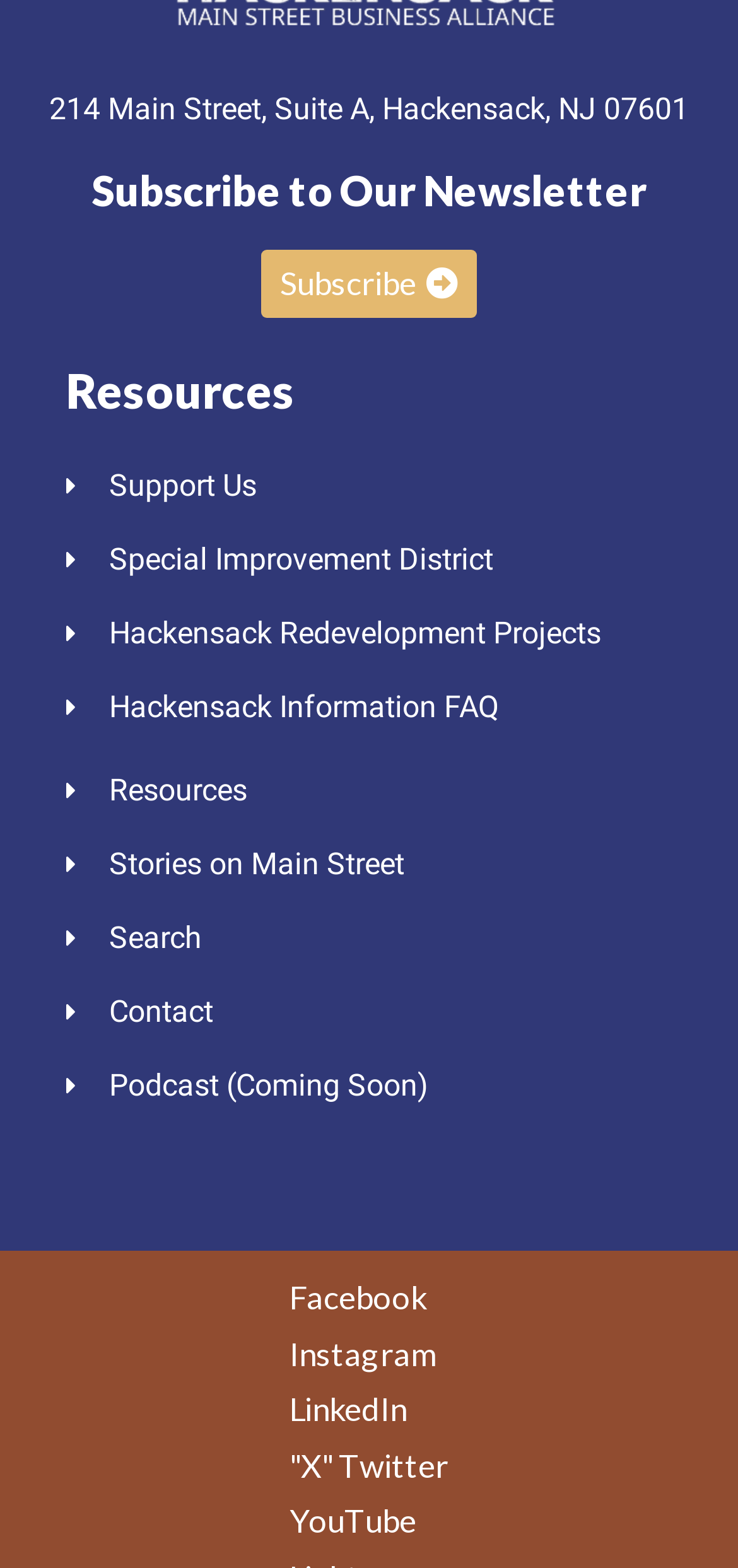Find the bounding box coordinates of the clickable element required to execute the following instruction: "Contact the organization". Provide the coordinates as four float numbers between 0 and 1, i.e., [left, top, right, bottom].

[0.09, 0.632, 0.936, 0.661]